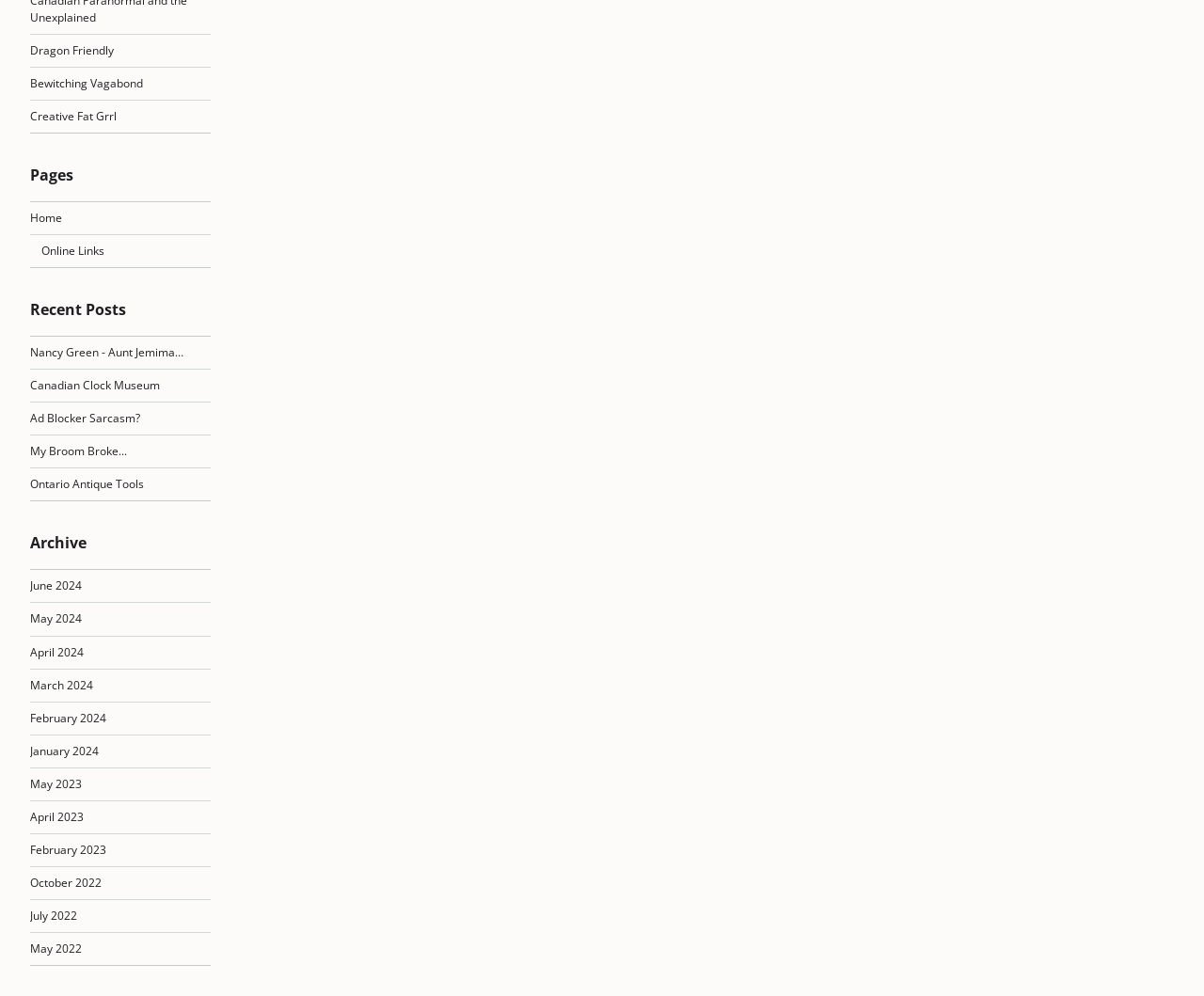Given the webpage screenshot and the description, determine the bounding box coordinates (top-left x, top-left y, bottom-right x, bottom-right y) that define the location of the UI element matching this description: Nancy Green - Aunt Jemima…

[0.025, 0.346, 0.152, 0.362]